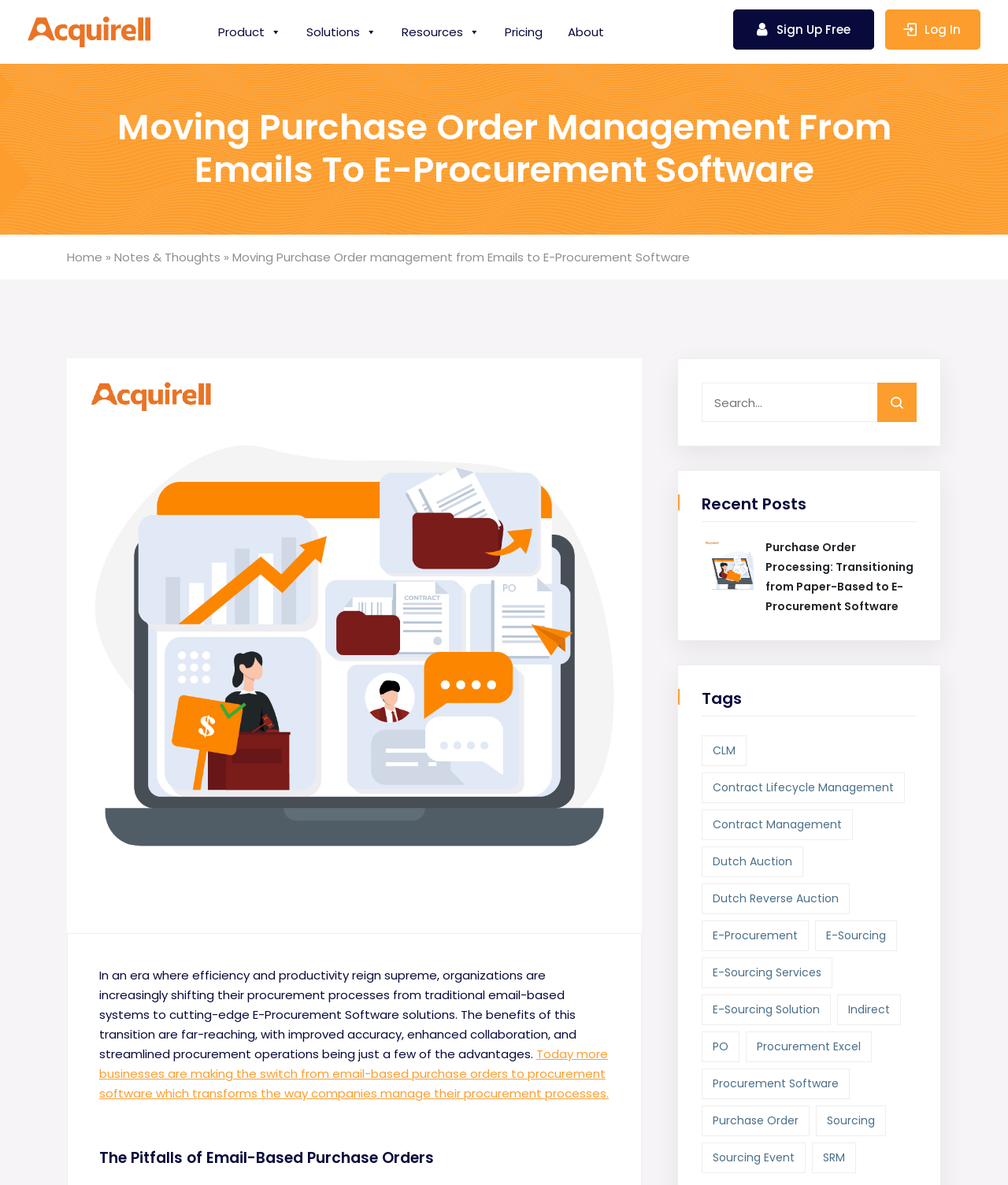Please provide a comprehensive response to the question based on the details in the image: What is the purpose of the search box on the webpage?

I inferred the purpose of the search box by its location on the webpage, which is surrounded by procurement-related links and articles, suggesting that it is meant to search for topics related to procurement.